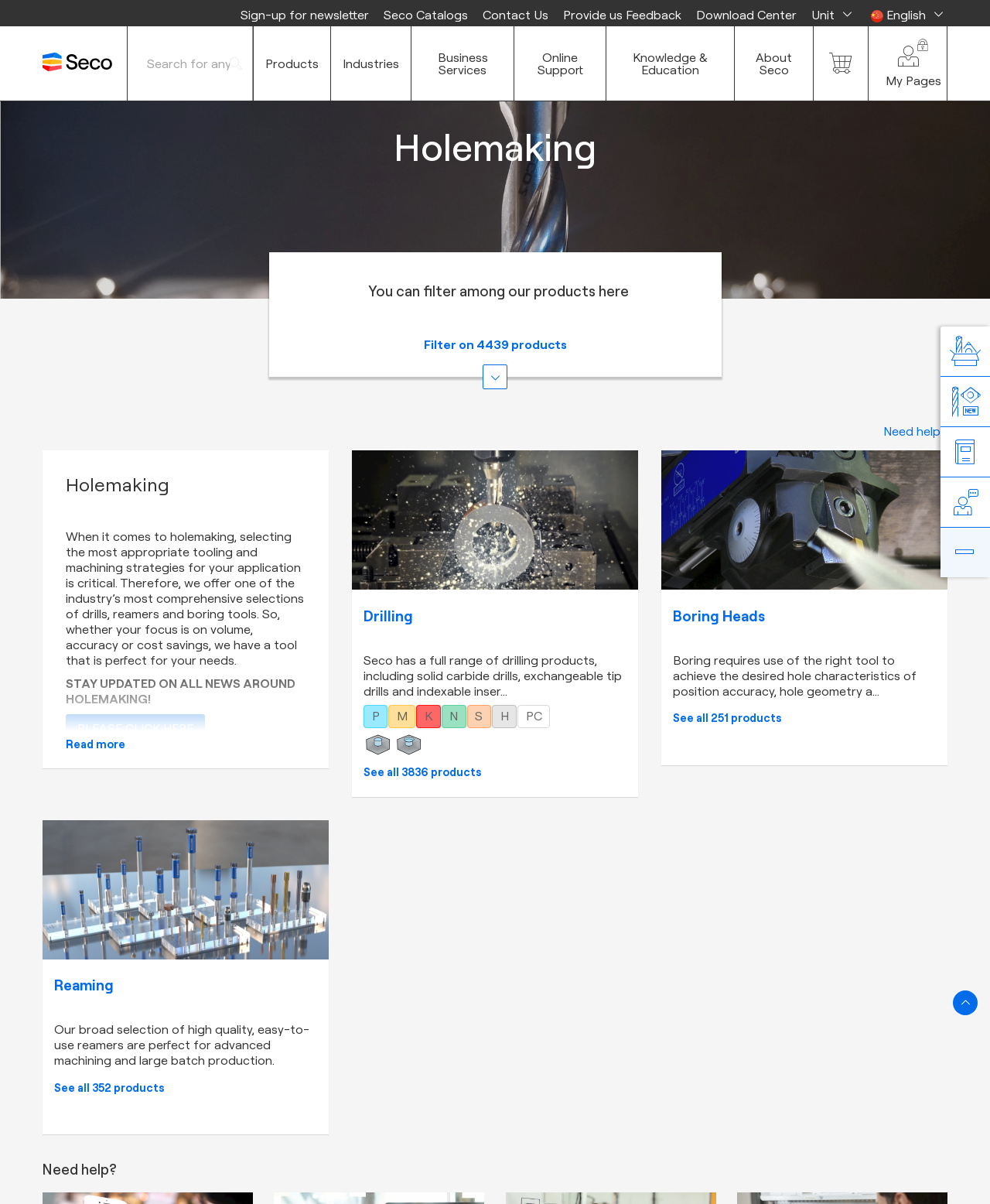Specify the bounding box coordinates for the region that must be clicked to perform the given instruction: "View drilling products".

[0.356, 0.374, 0.644, 0.49]